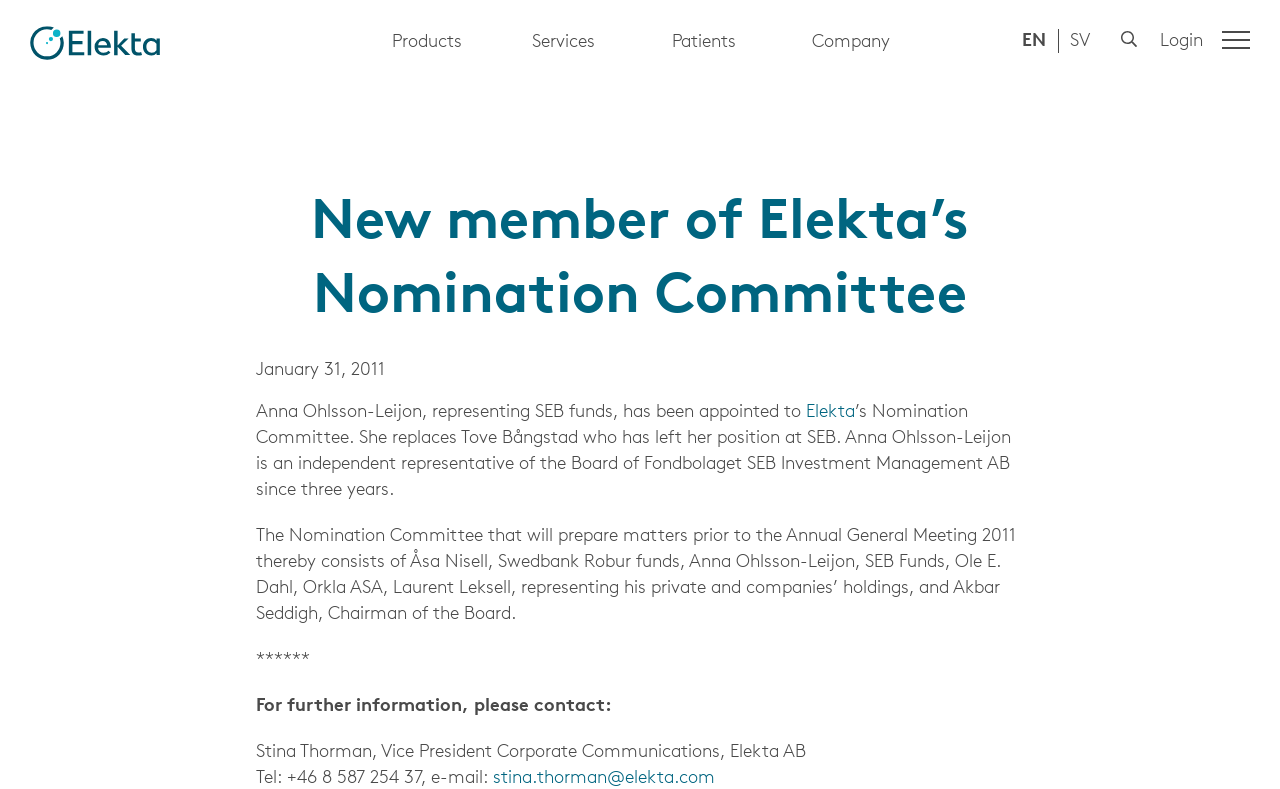Can you determine the main header of this webpage?

New member of Elekta’s Nomination Committee